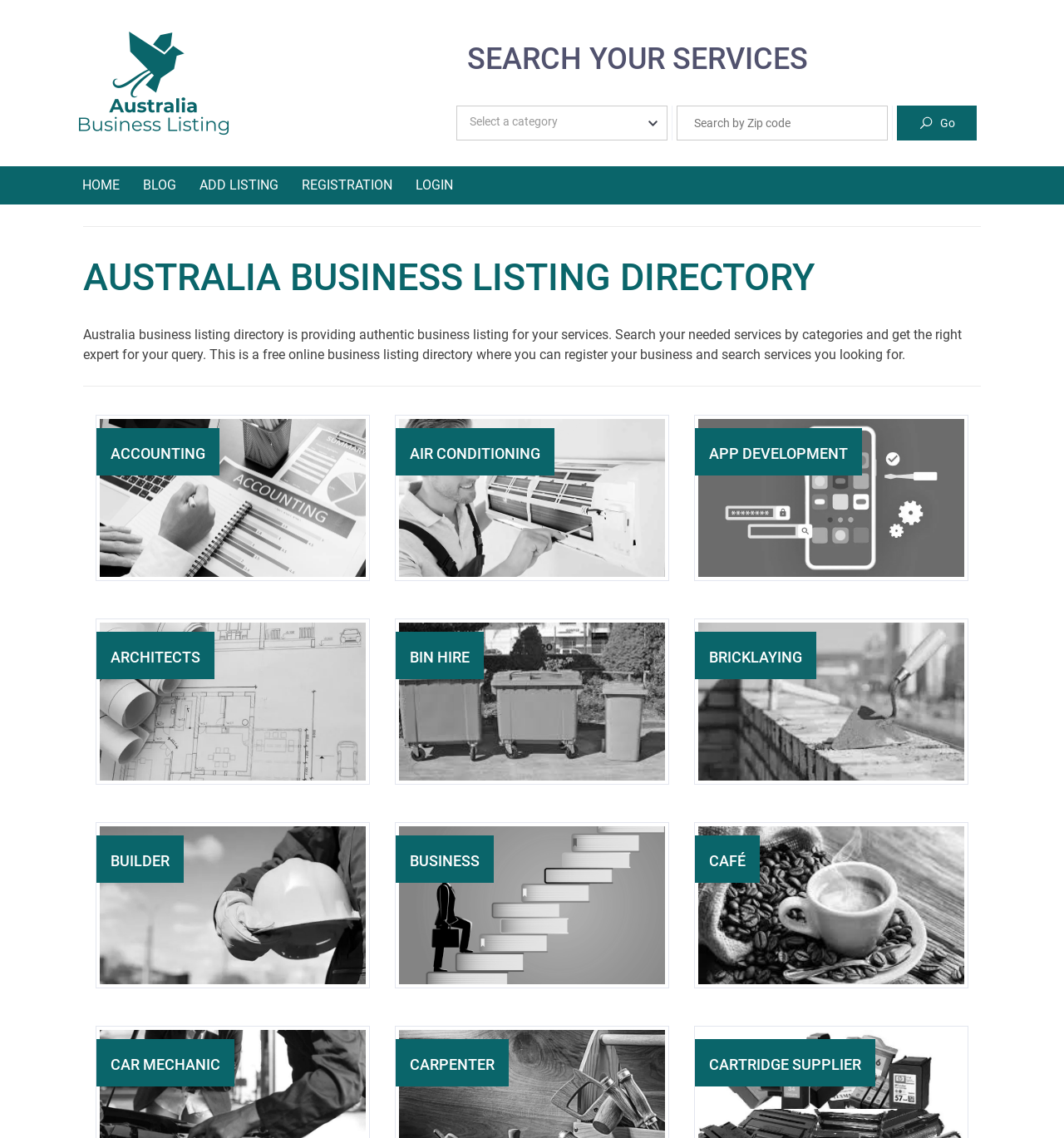Extract the main heading text from the webpage.

AUSTRALIA BUSINESS LISTING DIRECTORY